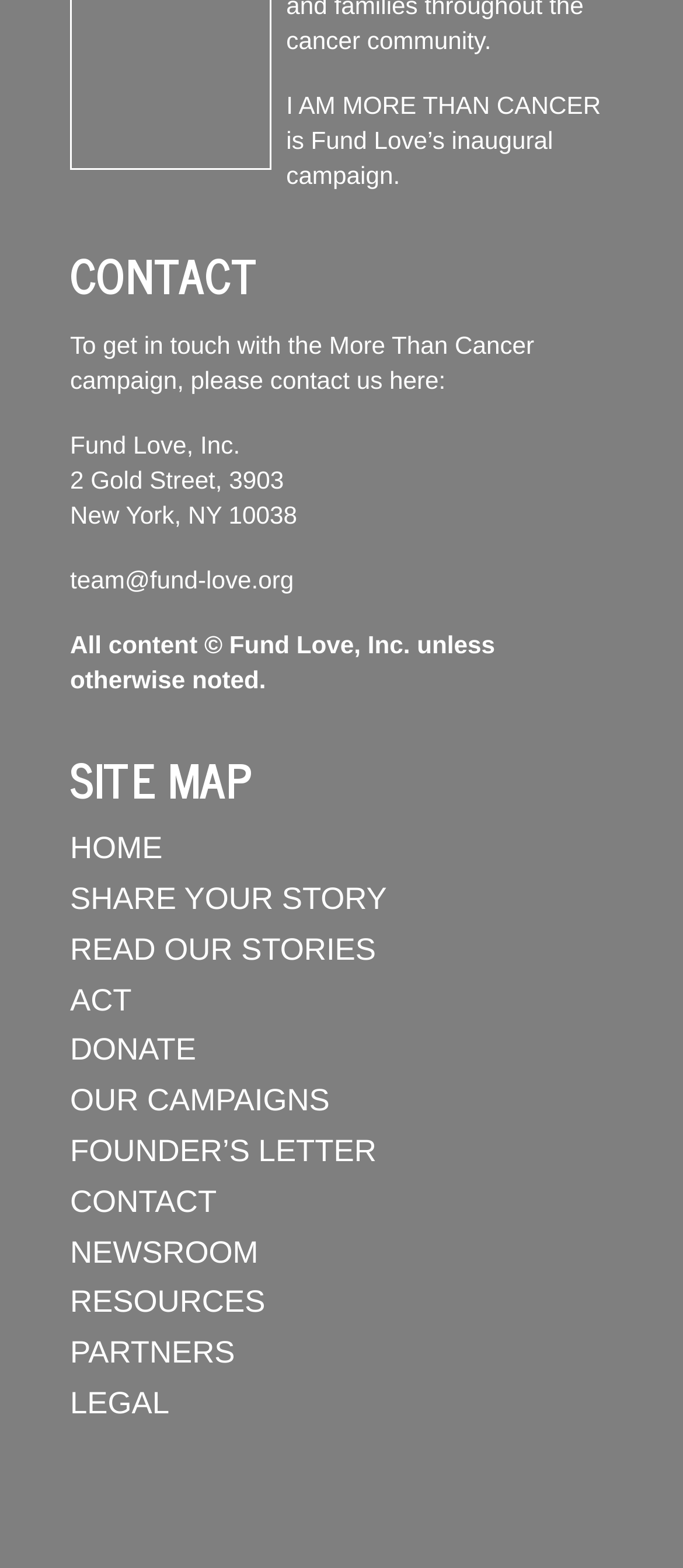Please identify the bounding box coordinates of the area that needs to be clicked to follow this instruction: "view the site map".

[0.103, 0.478, 0.897, 0.515]